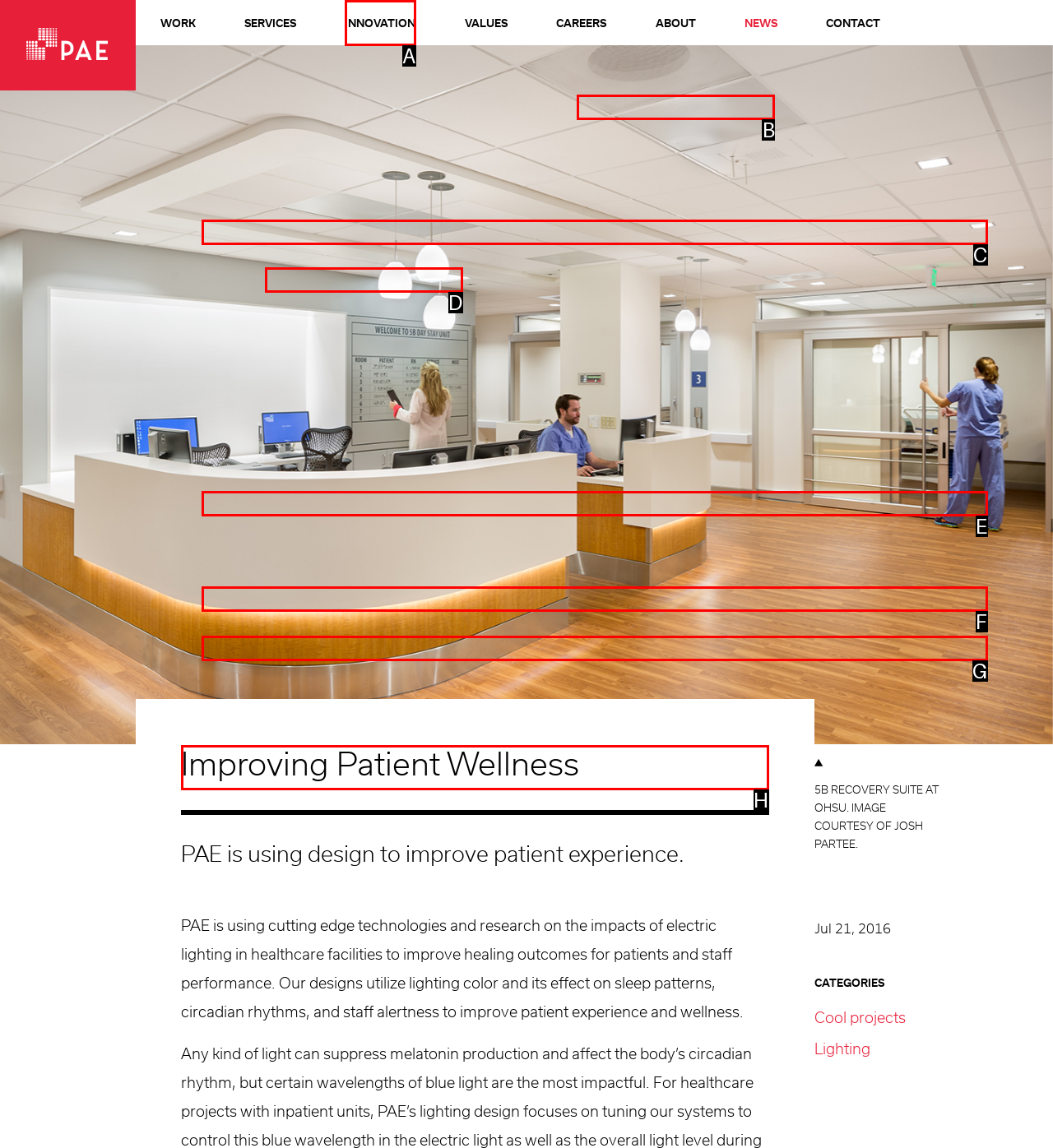Tell me which one HTML element I should click to complete the following task: Read the article about Improving Patient Wellness Answer with the option's letter from the given choices directly.

H